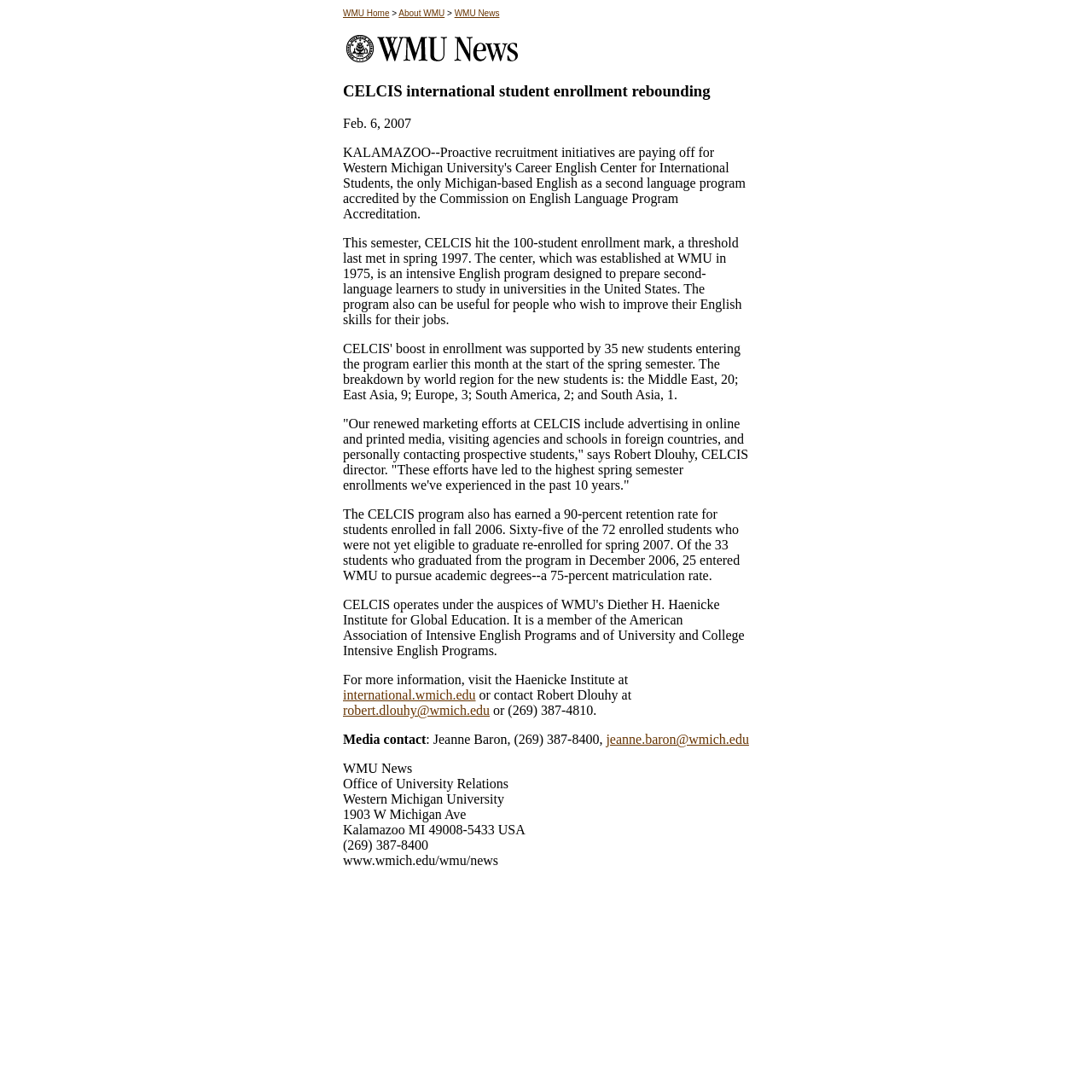What is the name of the English program mentioned in the article?
Please use the image to deliver a detailed and complete answer.

The article mentions that the Career English Center for International Students (CELCIS) has hit the 100-student enrollment mark, and it is an intensive English program designed to prepare second-language learners to study in universities in the United States.